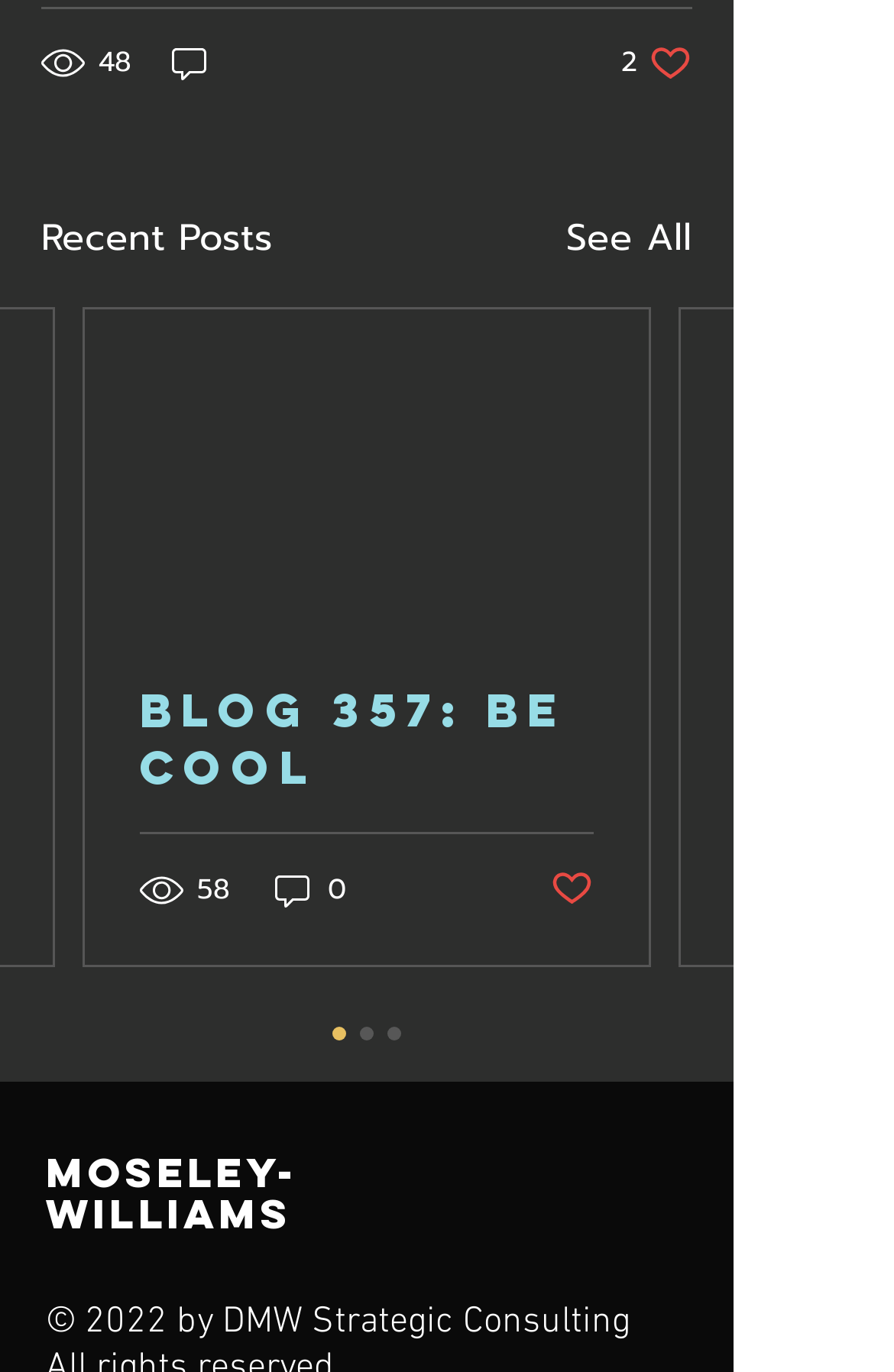What is the title of the second post?
Using the picture, provide a one-word or short phrase answer.

Blog 357: Be Cool